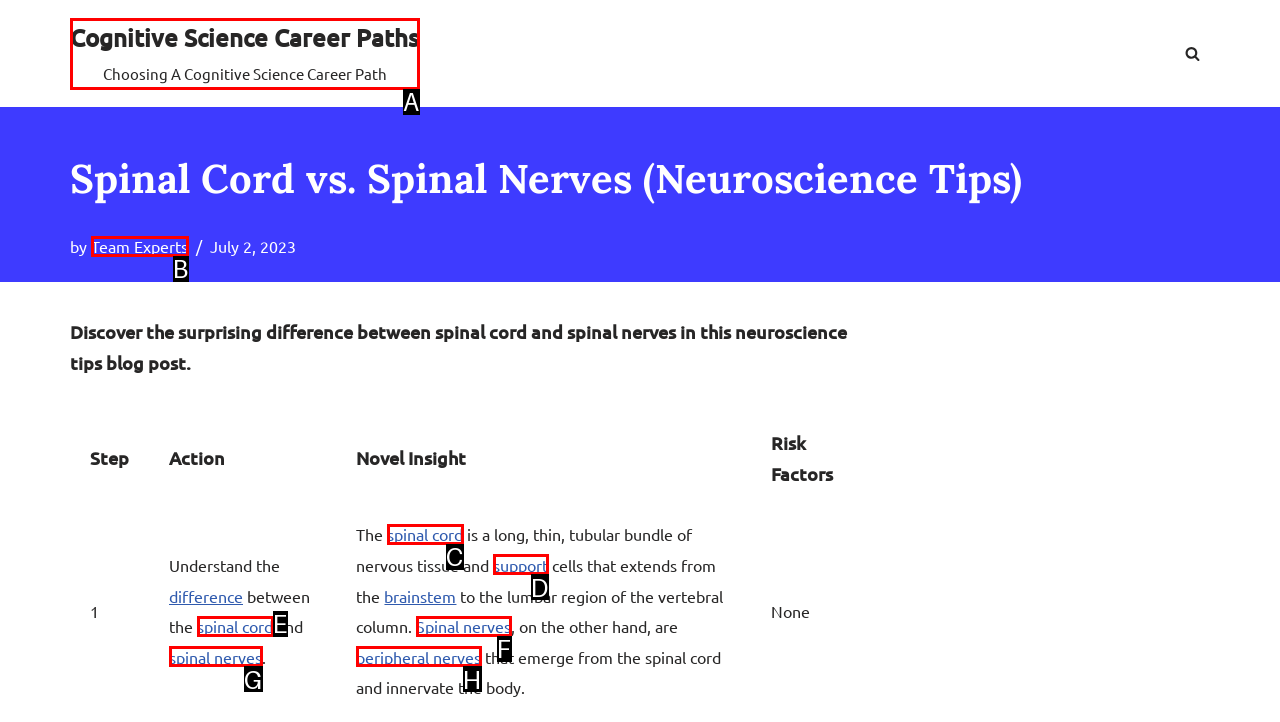Identify the letter that best matches this UI element description: support
Answer with the letter from the given options.

D